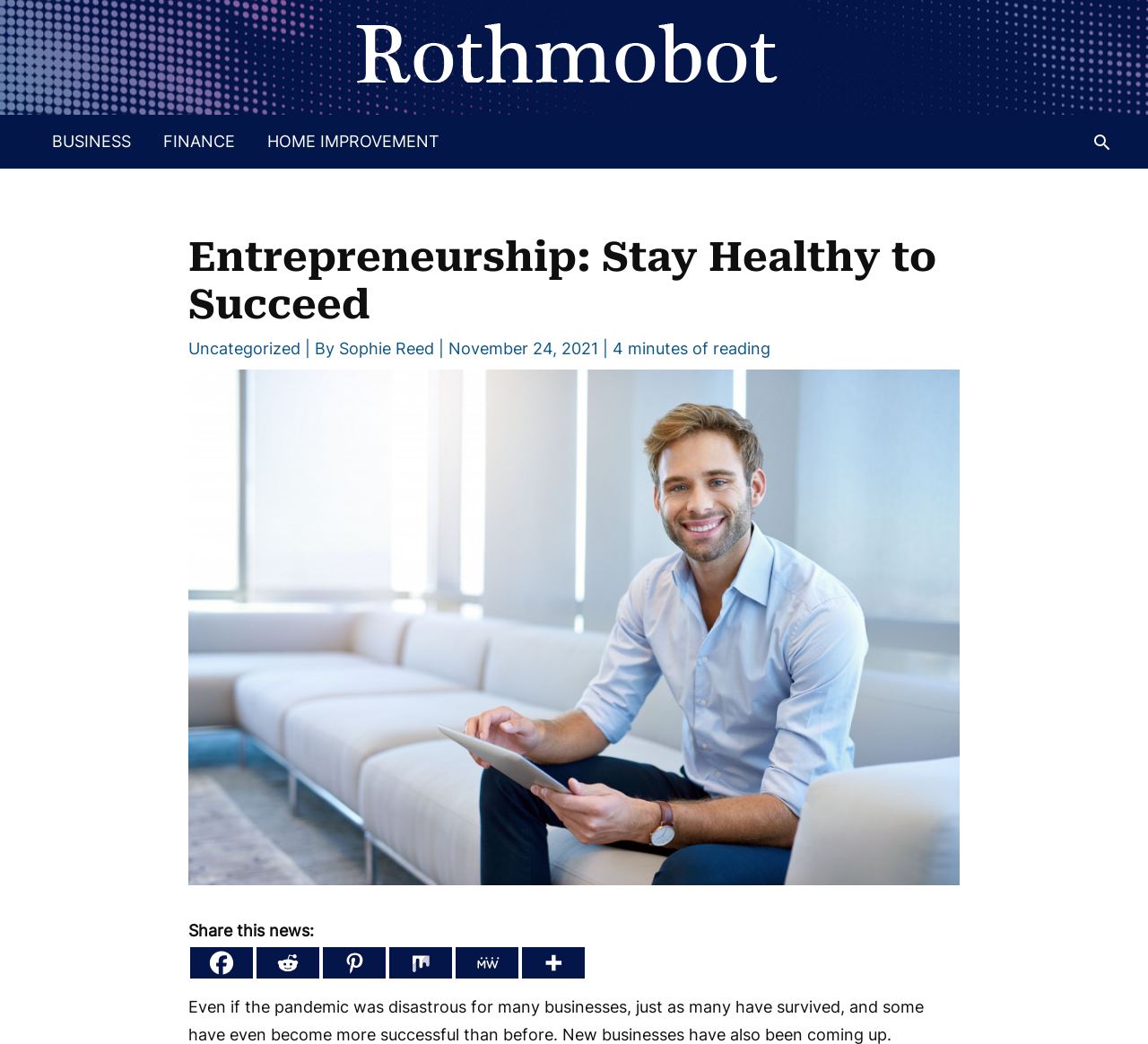Answer briefly with one word or phrase:
Who is the author of the article?

Sophie Reed